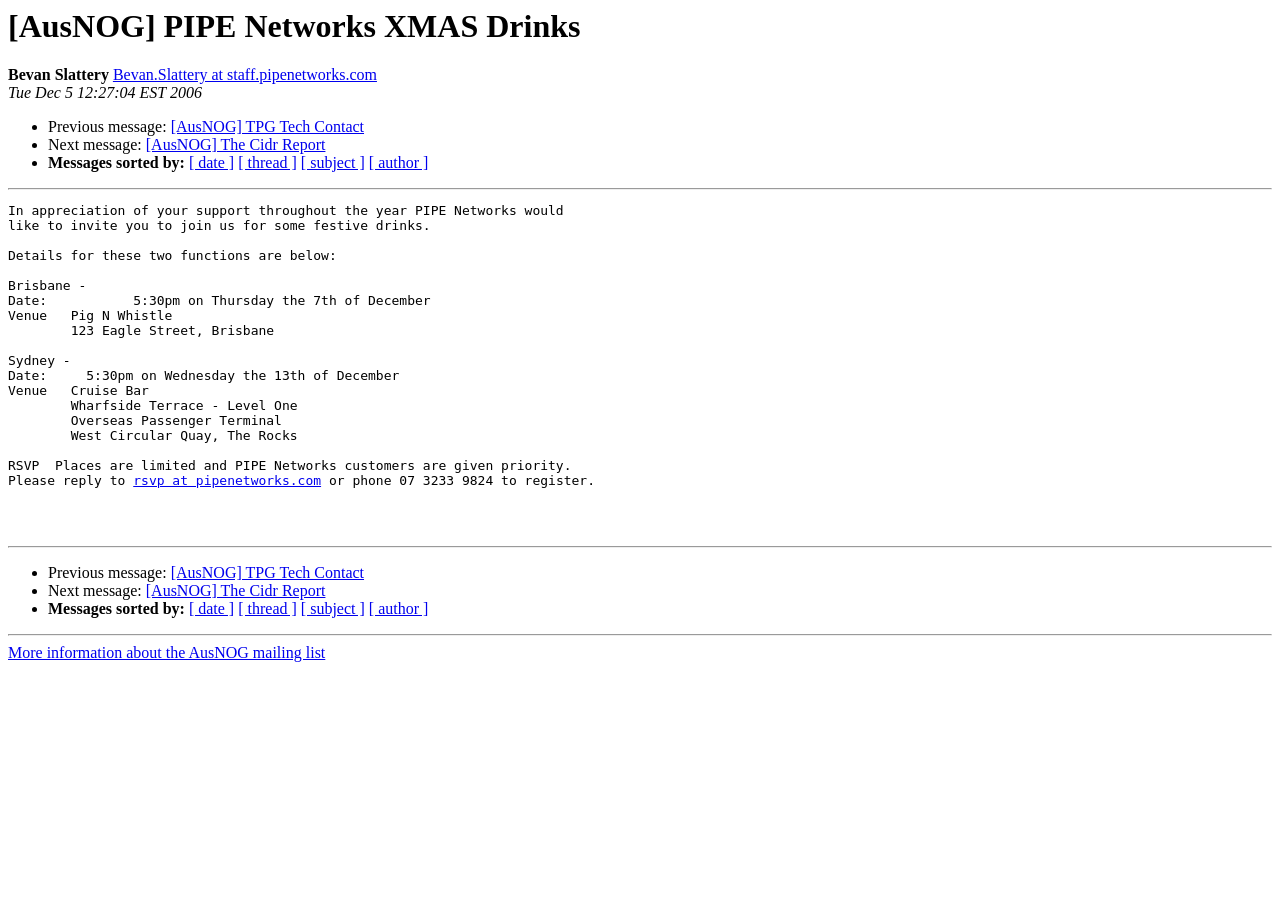What is the main heading of this webpage? Please extract and provide it.

[AusNOG] PIPE Networks XMAS Drinks